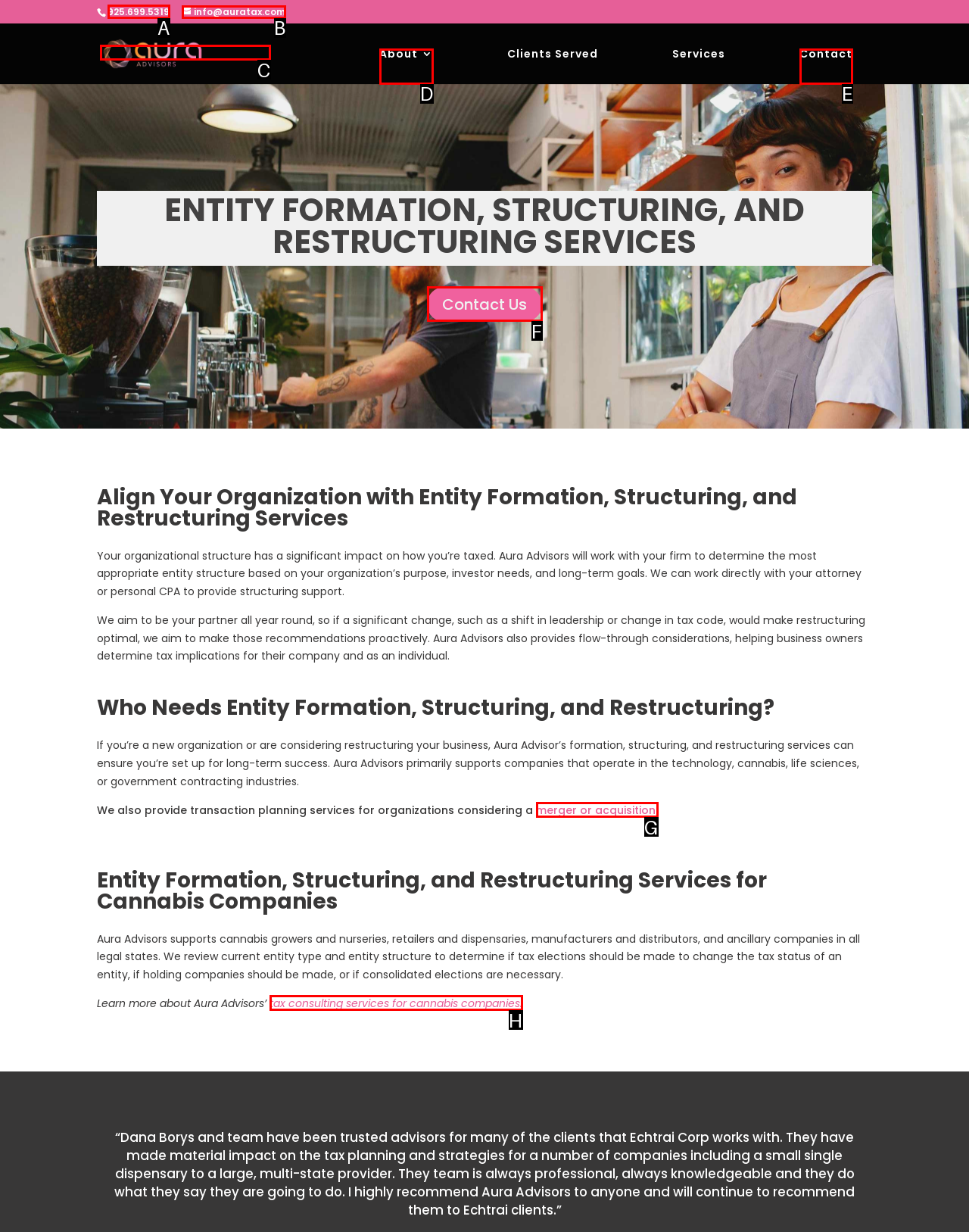From the options shown in the screenshot, tell me which lettered element I need to click to complete the task: Call the phone number.

A